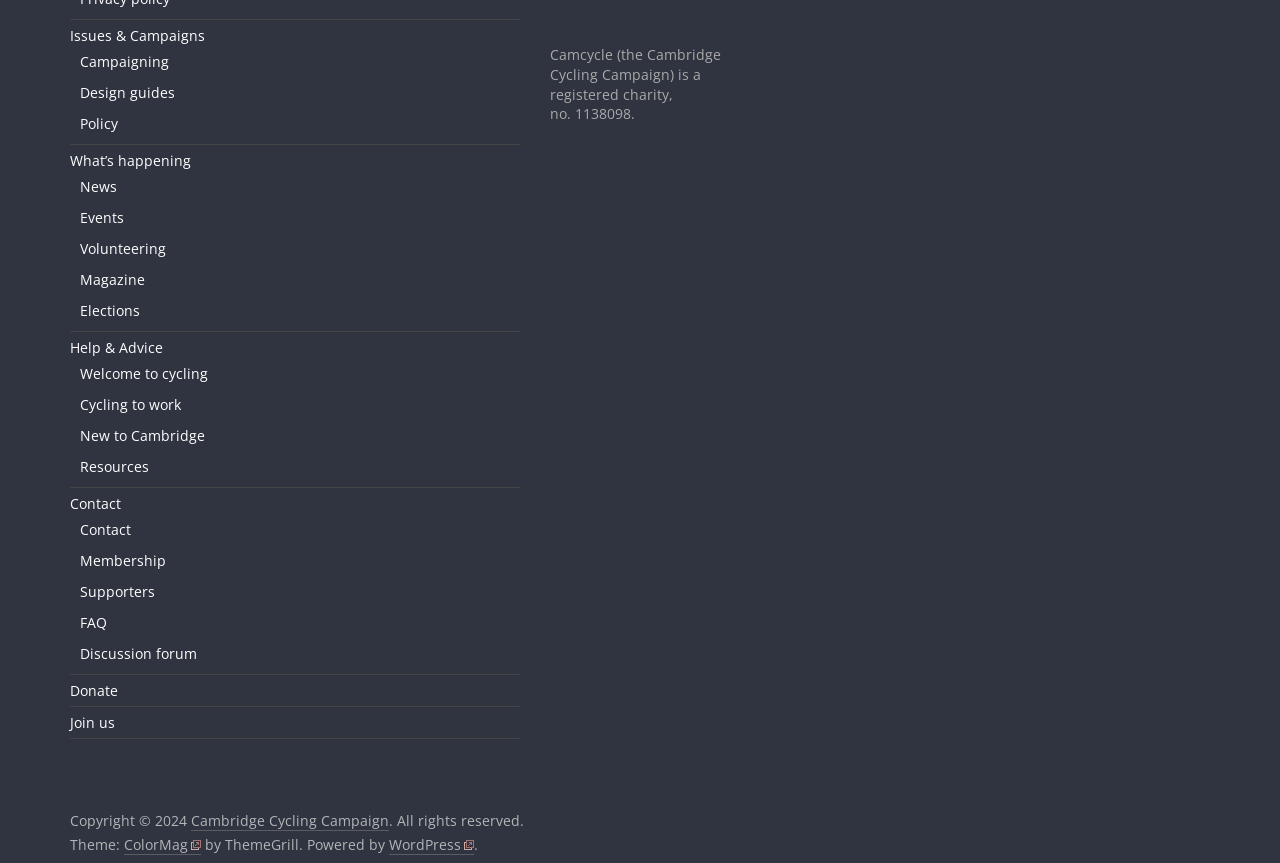Answer the following inquiry with a single word or phrase:
What is the theme of the website?

ColorMag